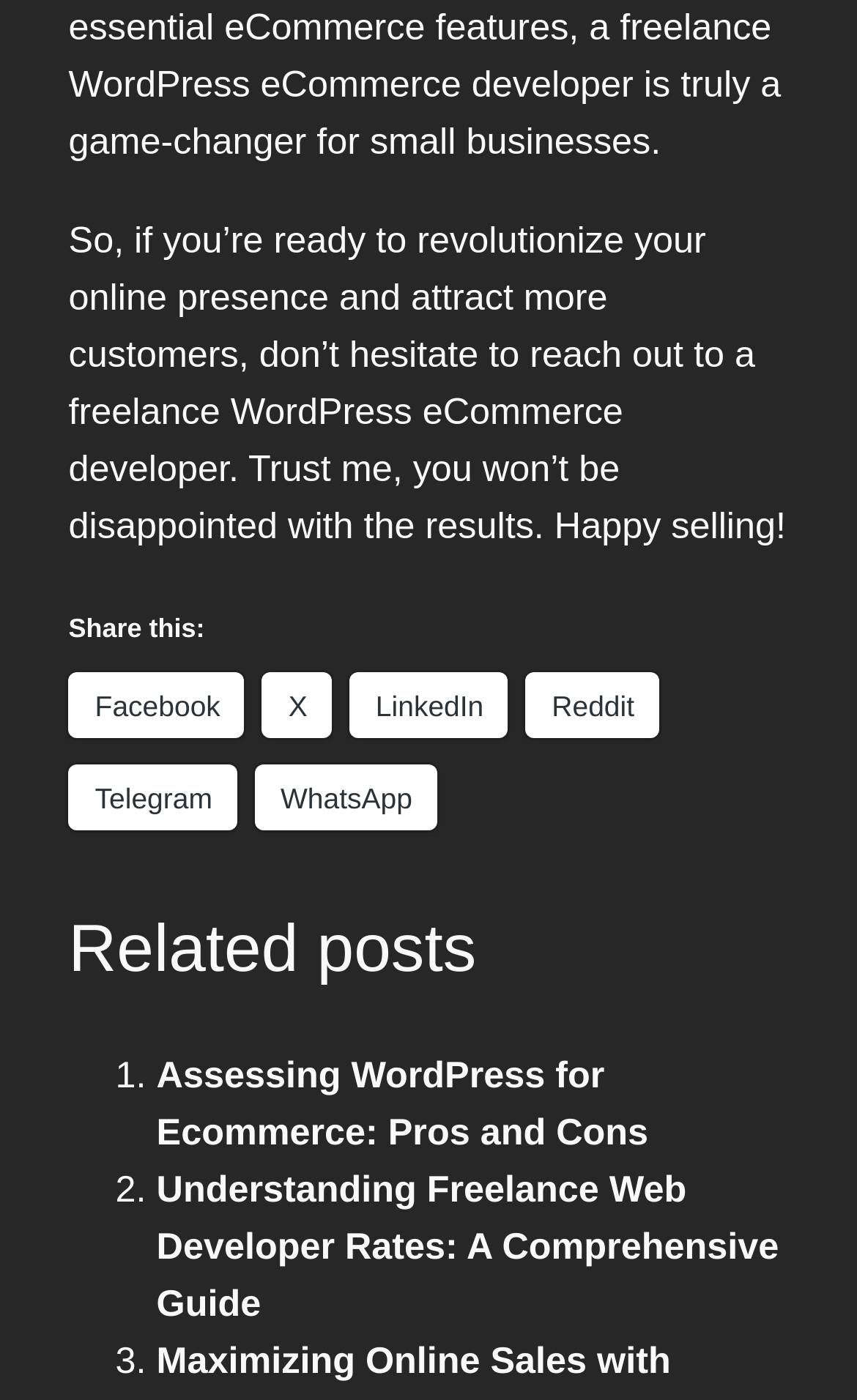What is the purpose of the links at the bottom of the page?
Using the image as a reference, give an elaborate response to the question.

The links at the bottom of the page, labeled '1.', '2.', and '3.', appear to be related posts, as indicated by the text 'Related posts' and the links 'Assessing WordPress for Ecommerce: Pros and Cons', 'Understanding Freelance Web Developer Rates: A Comprehensive Guide', and another post.